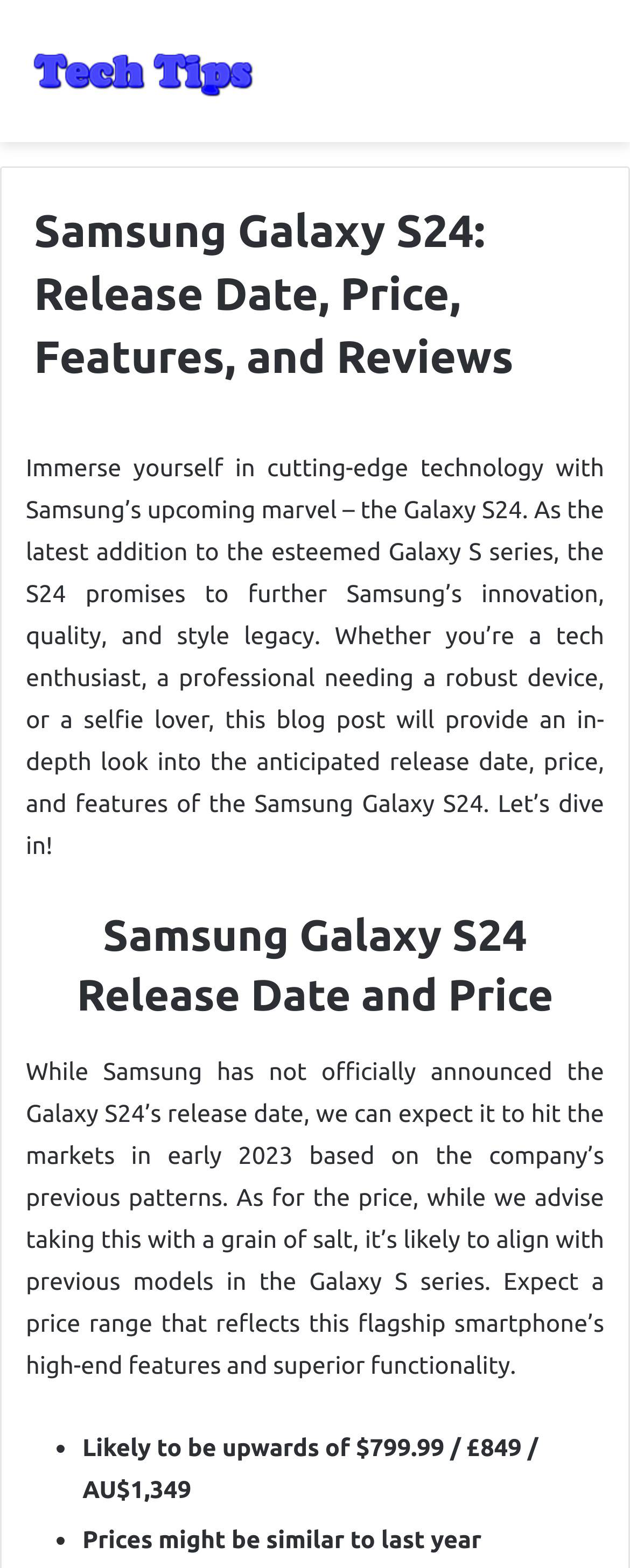What is the source of the information about the Samsung Galaxy S24?
Carefully examine the image and provide a detailed answer to the question.

The information about the Samsung Galaxy S24's release date, price, and features is provided by the blog post, which seems to be based on the company's previous patterns and expectations.